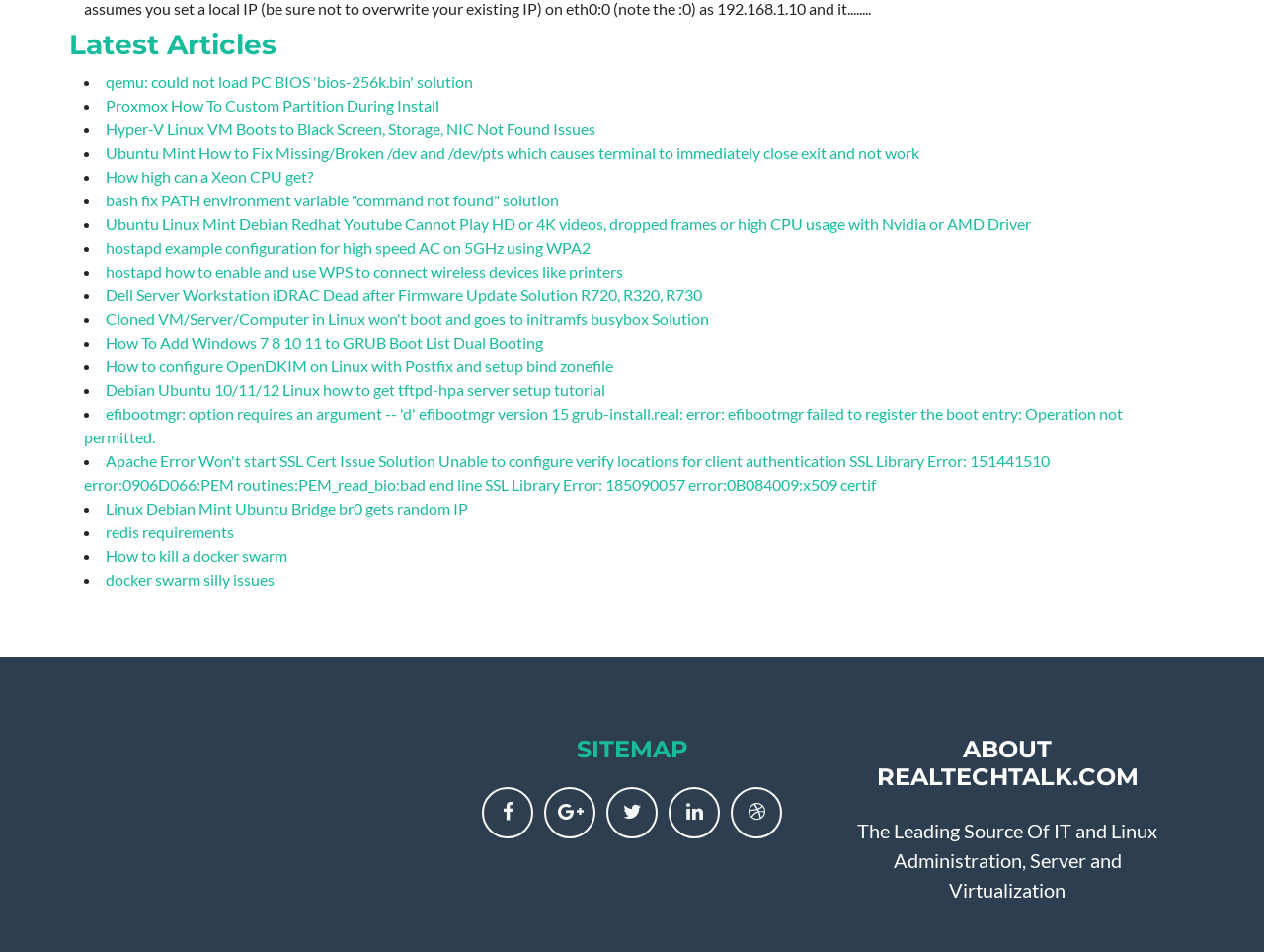Show the bounding box coordinates of the region that should be clicked to follow the instruction: "View 'SITEMAP'."

[0.456, 0.771, 0.544, 0.801]